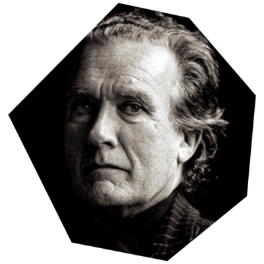Break down the image and describe each part extensively.

This striking image features a close-up portrait of Rory Boyle, a distinguished Scottish composer and lecturer in composition at the Royal Conservatoire of Scotland. Captured in a dramatic, monochromatic style, the image presents a thoughtful expression that reflects his deep engagement with music and composition. The unique hexagonal framing enhances the artistic quality of the photo, aligning with the creative ethos associated with Boyle's work. Known for his versatile compositions across various genres, he has received numerous accolades, including the BBC Scottish Composer’s Prize. This visual representation highlights his significant contributions to contemporary music and the arts.